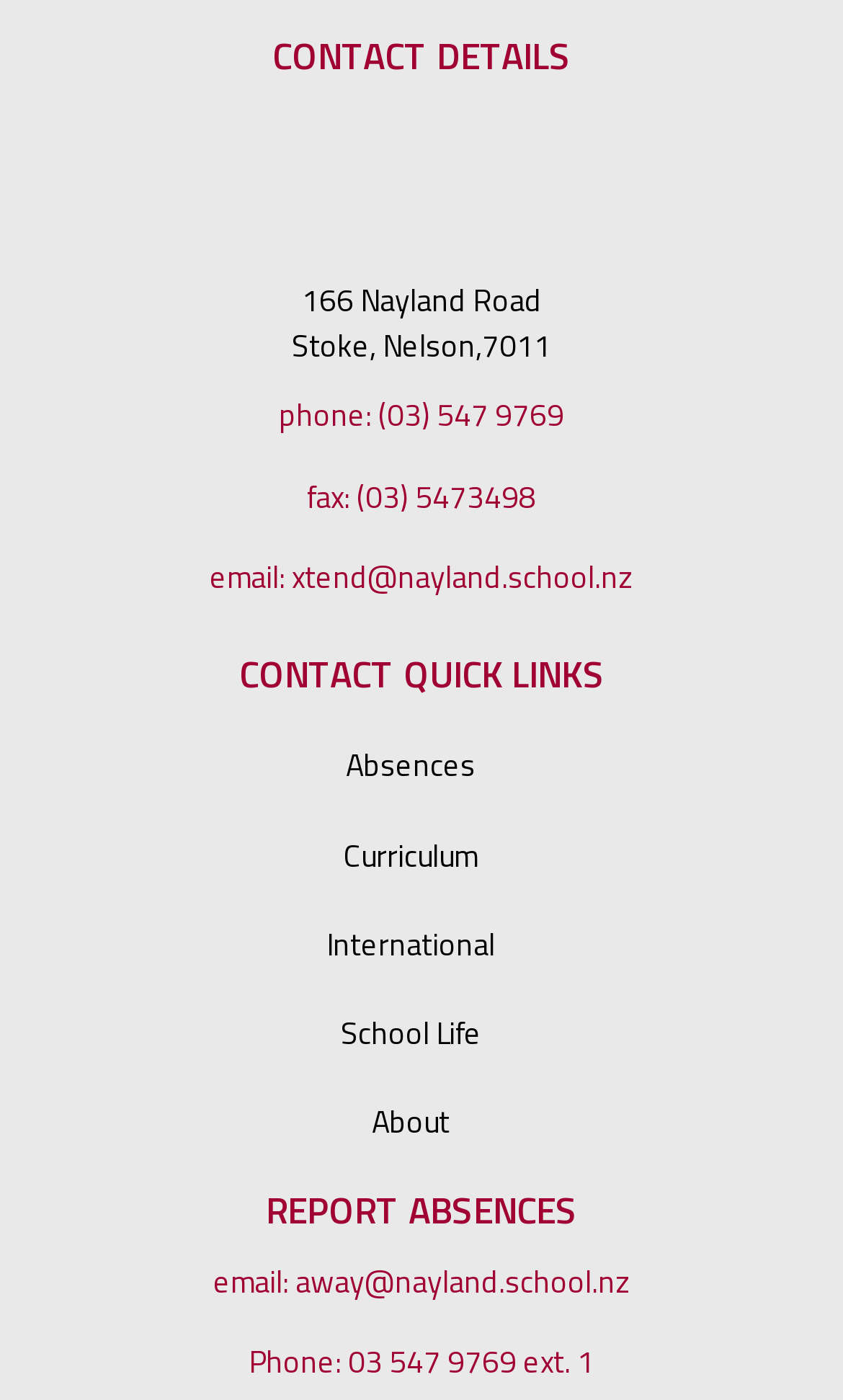Bounding box coordinates are specified in the format (top-left x, top-left y, bottom-right x, bottom-right y). All values are floating point numbers bounded between 0 and 1. Please provide the bounding box coordinate of the region this sentence describes: phone: (03) 547 9769

[0.331, 0.28, 0.669, 0.313]